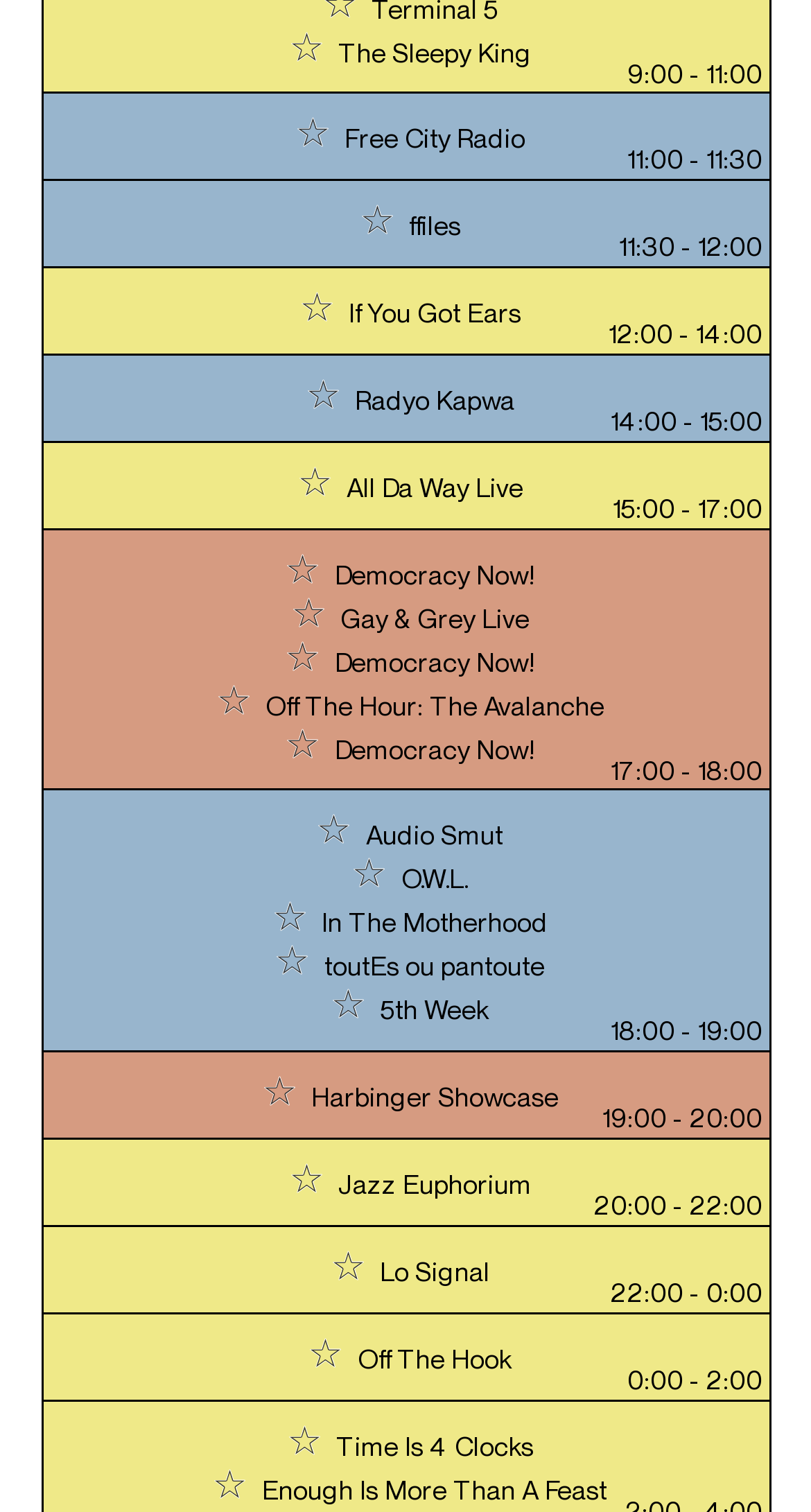Determine the bounding box coordinates for the HTML element mentioned in the following description: "Off The Hour: The Avalanche". The coordinates should be a list of four floats ranging from 0 to 1, represented as [left, top, right, bottom].

[0.327, 0.456, 0.745, 0.477]